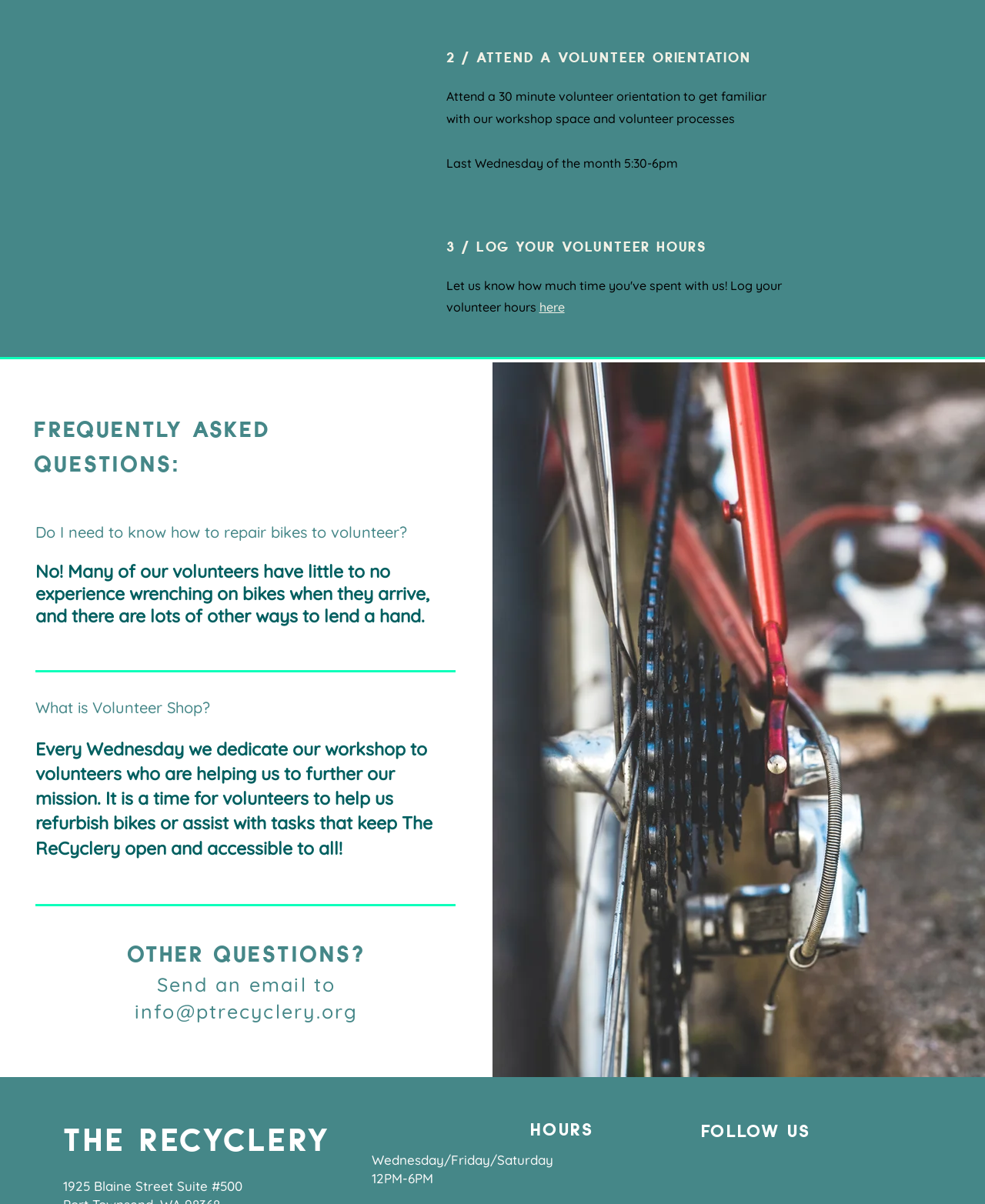Please determine the bounding box coordinates for the element with the description: "info@ptrecyclery.org".

[0.136, 0.83, 0.364, 0.85]